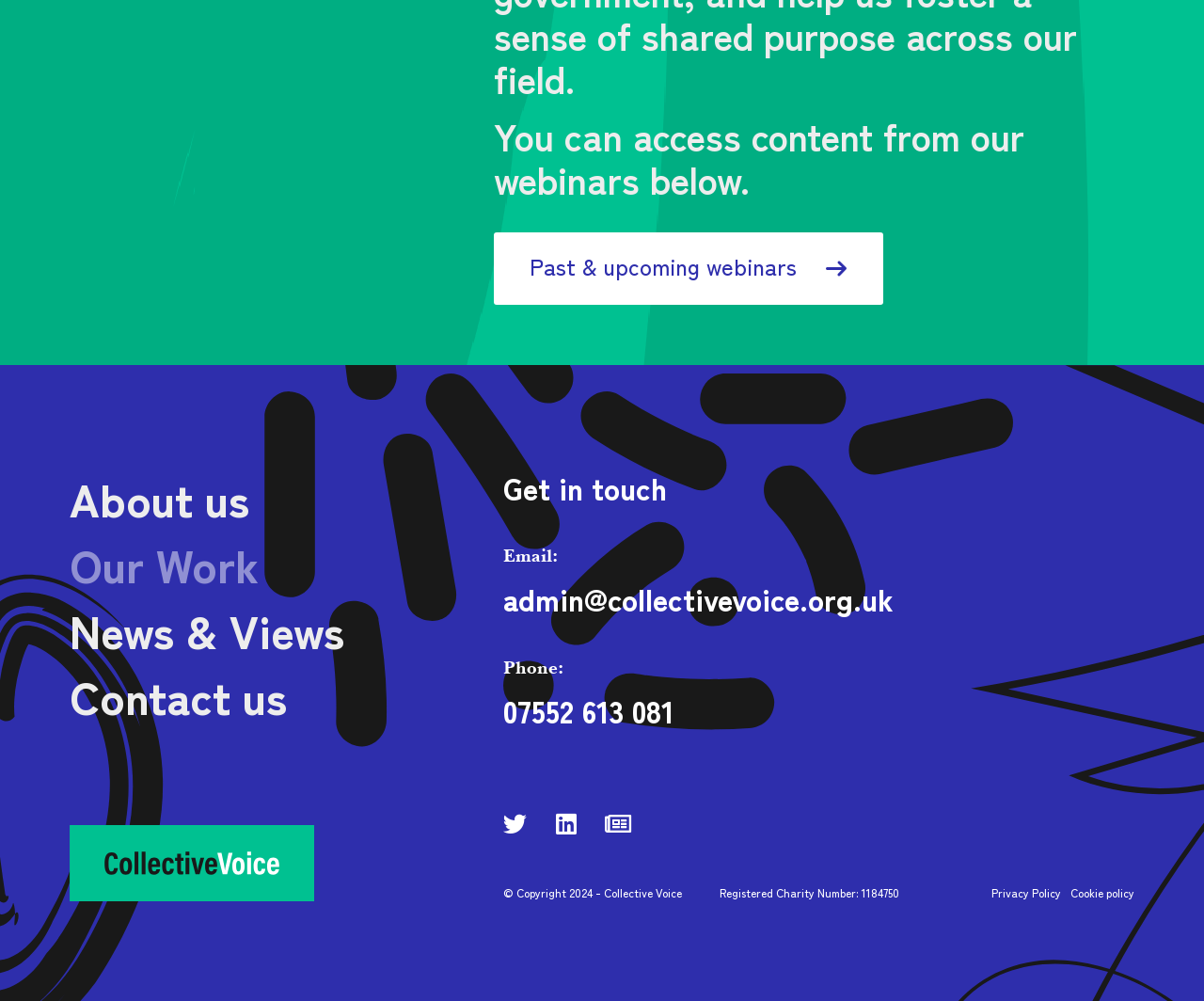Find the bounding box coordinates for the area that should be clicked to accomplish the instruction: "Read the privacy policy".

[0.823, 0.883, 0.881, 0.899]